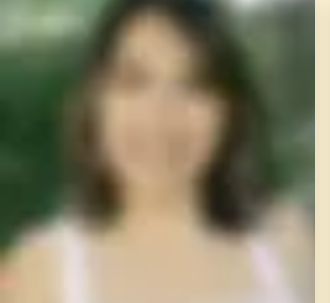Explain what is happening in the image with as much detail as possible.

The image features a woman with shoulder-length hair, smiling gently against a blurred natural background. She is wearing a simple, light-colored top, suggesting a relaxed and approachable demeanor. This image is associated with Paige Yang, a professional acupuncturist who focuses on providing healing services. The accompanying text highlights her commitment to holistic care and accessibility within the acupuncture field, reinforced by a link to her professional website for further information on her services.